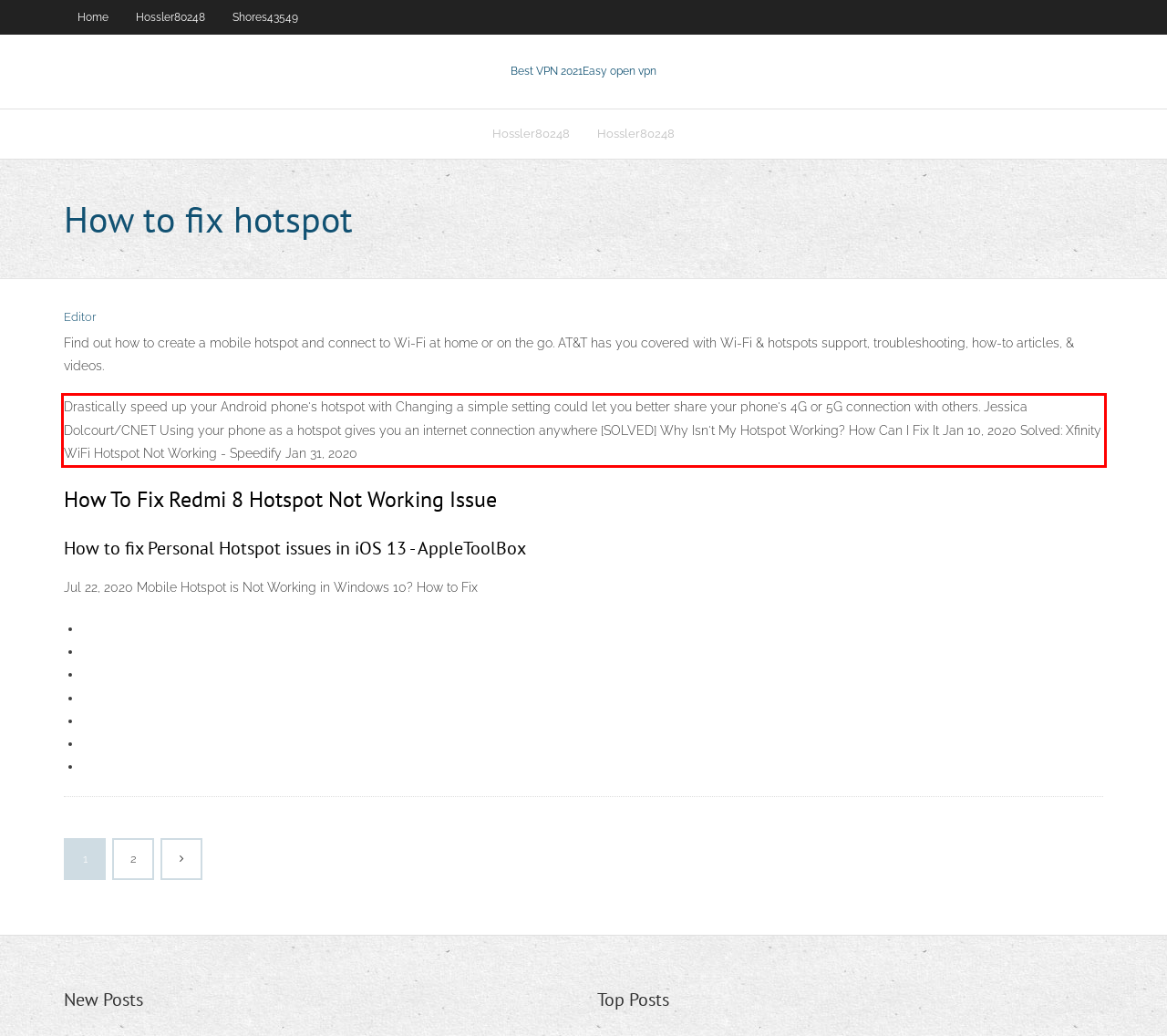You have a webpage screenshot with a red rectangle surrounding a UI element. Extract the text content from within this red bounding box.

Drastically speed up your Android phone's hotspot with Changing a simple setting could let you better share your phone's 4G or 5G connection with others. Jessica Dolcourt/CNET Using your phone as a hotspot gives you an internet connection anywhere [SOLVED] Why Isn't My Hotspot Working? How Can I Fix It Jan 10, 2020 Solved: Xfinity WiFi Hotspot Not Working - Speedify Jan 31, 2020